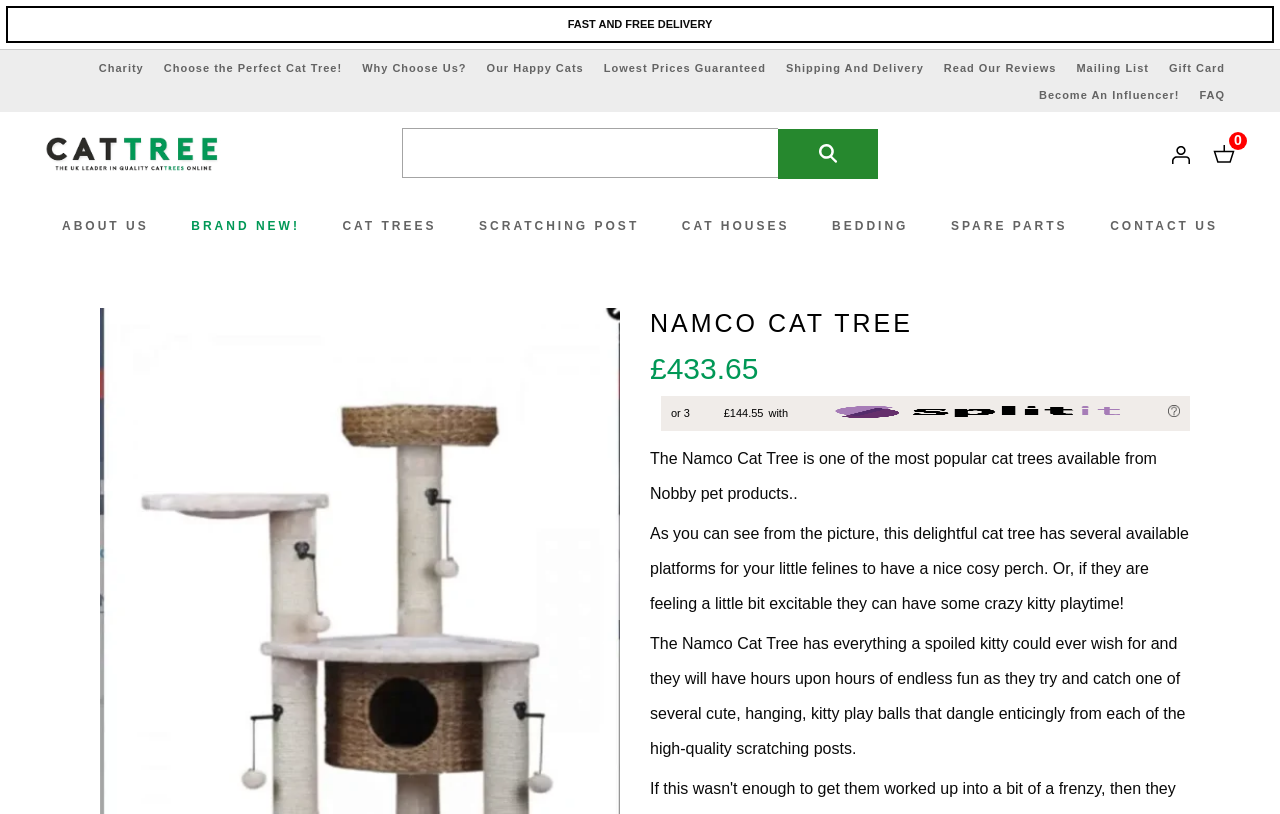Extract the main heading text from the webpage.

NAMCO CAT TREE